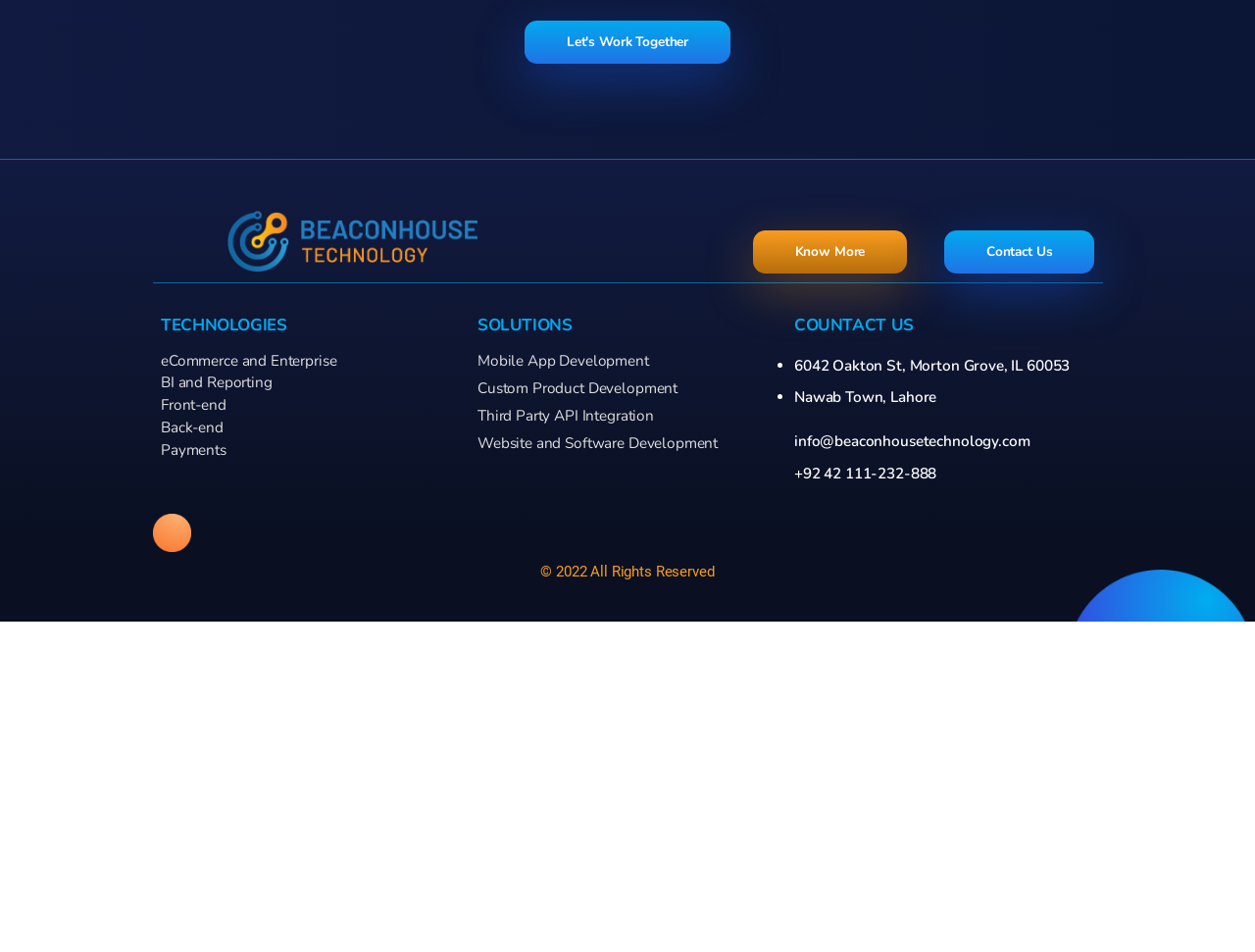Locate the bounding box coordinates of the clickable region necessary to complete the following instruction: "Check the company's address". Provide the coordinates in the format of four float numbers between 0 and 1, i.e., [left, top, right, bottom].

[0.744, 0.711, 0.878, 0.735]